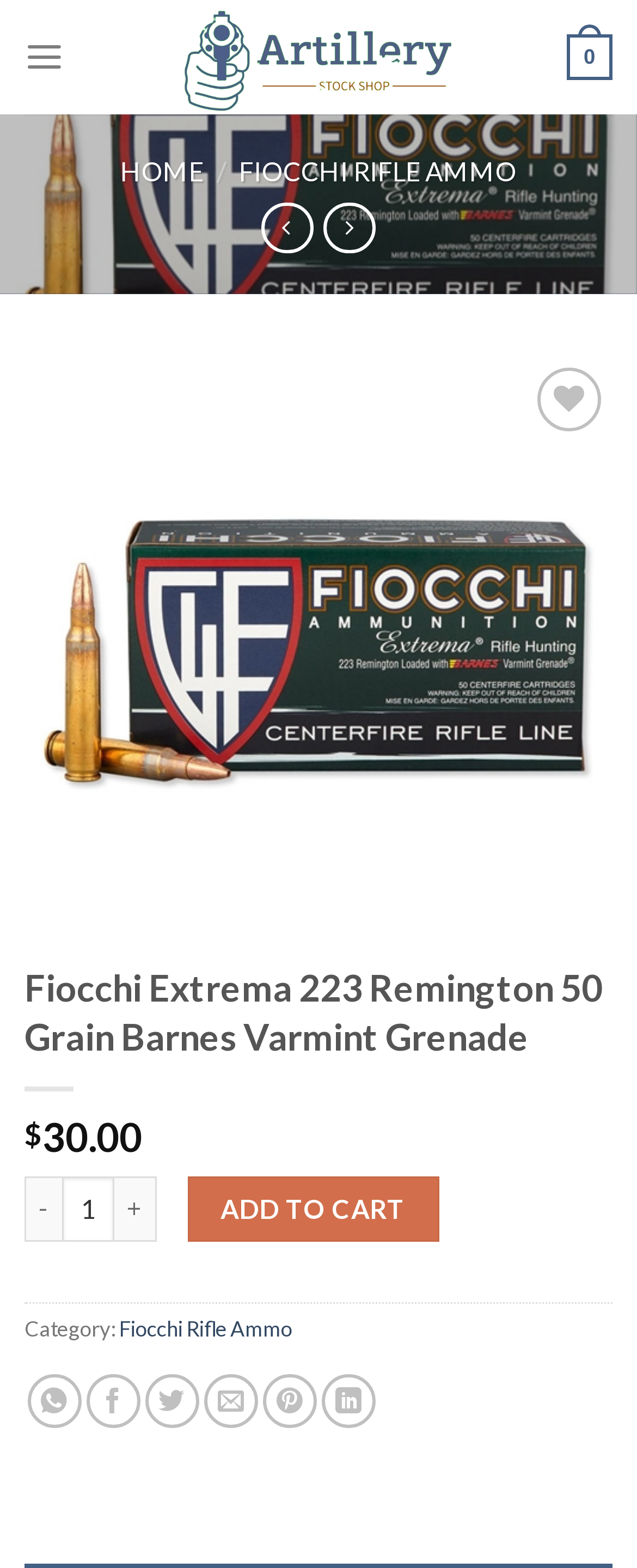Analyze the image and answer the question with as much detail as possible: 
What is the name of the online store?

I found the name of the online store by looking at the link element that displays the store name, which is located at the top of the webpage and serves as a logo.